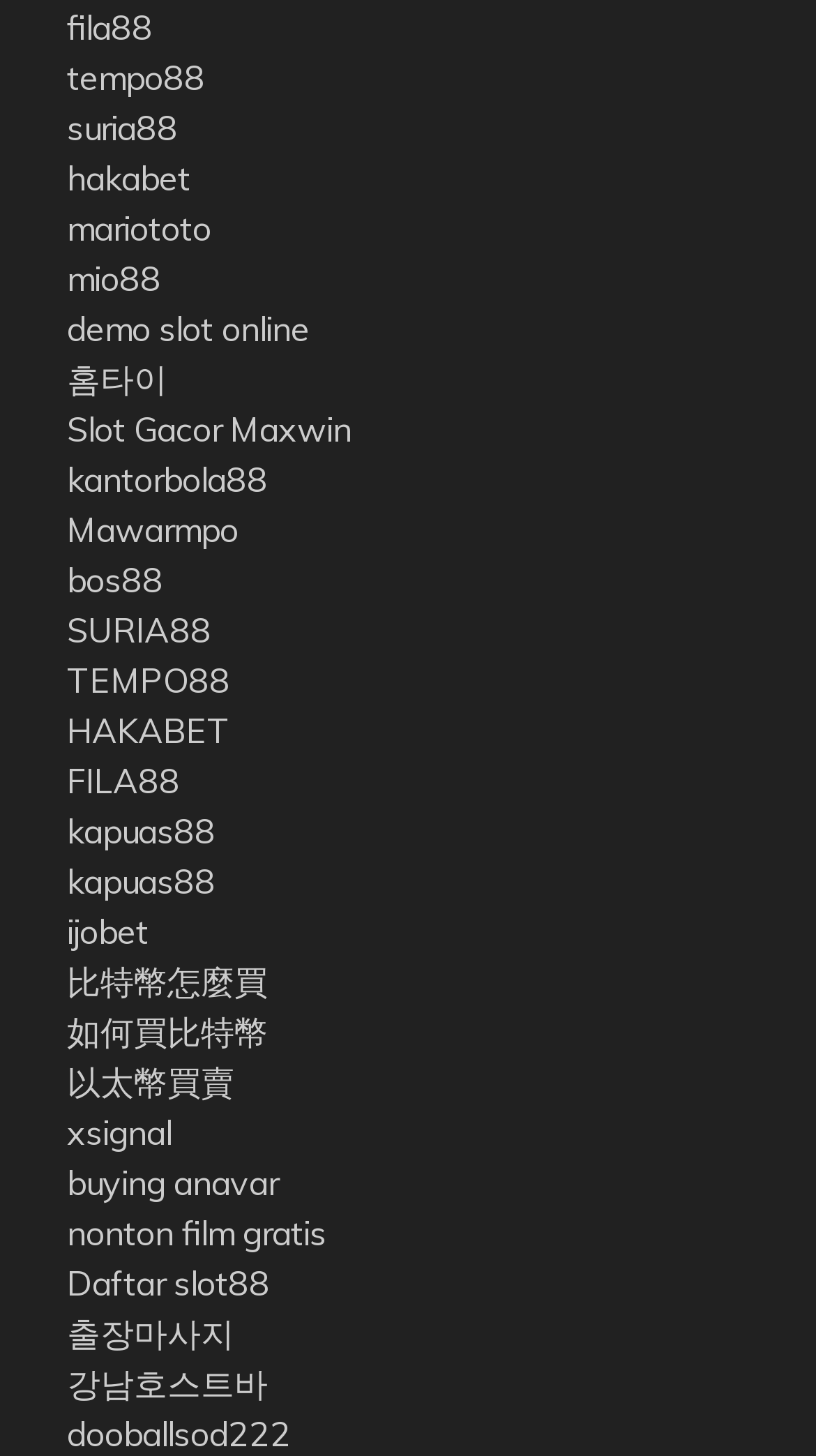How many links have Korean characters?
Using the image as a reference, answer the question with a short word or phrase.

At least 2